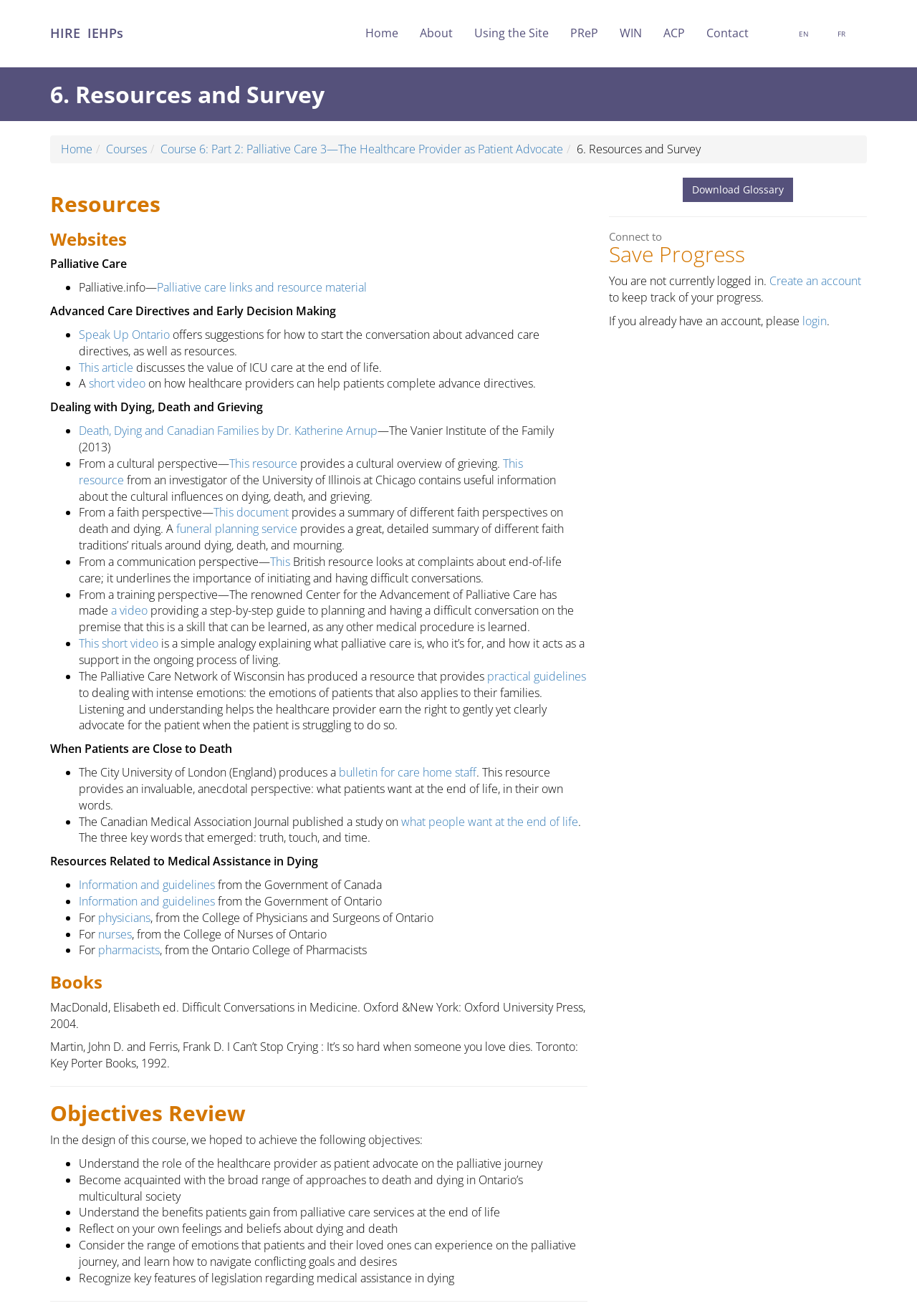Construct a thorough caption encompassing all aspects of the webpage.

This webpage is about resources and surveys related to palliative care, medical assistance in dying, and end-of-life care. At the top, there are several links to different sections of the website, including "Home", "About", "Using the Site", "PReP", "WIN", "ACP", and "Contact". 

Below the top navigation, there is a header section with the title "6. Resources and Survey". Underneath, there are several sections with headings such as "Resources", "Websites", "Dealing with Dying, Death and Grieving", "When Patients are Close to Death", and "Resources Related to Medical Assistance in Dying". 

Each section contains a list of resources, including links to articles, videos, and websites, as well as brief descriptions of the content. The resources cover a range of topics, including palliative care, advanced care directives, end-of-life care, grieving, and medical assistance in dying. Some resources provide information on how to start conversations about advanced care directives, while others offer cultural and faith perspectives on death and dying. 

There are also several links to videos and documents that provide practical guidelines for dealing with intense emotions, planning and having difficult conversations, and understanding what patients want at the end of life. Overall, the webpage appears to be a comprehensive resource for healthcare providers and individuals seeking information on end-of-life care and related topics.